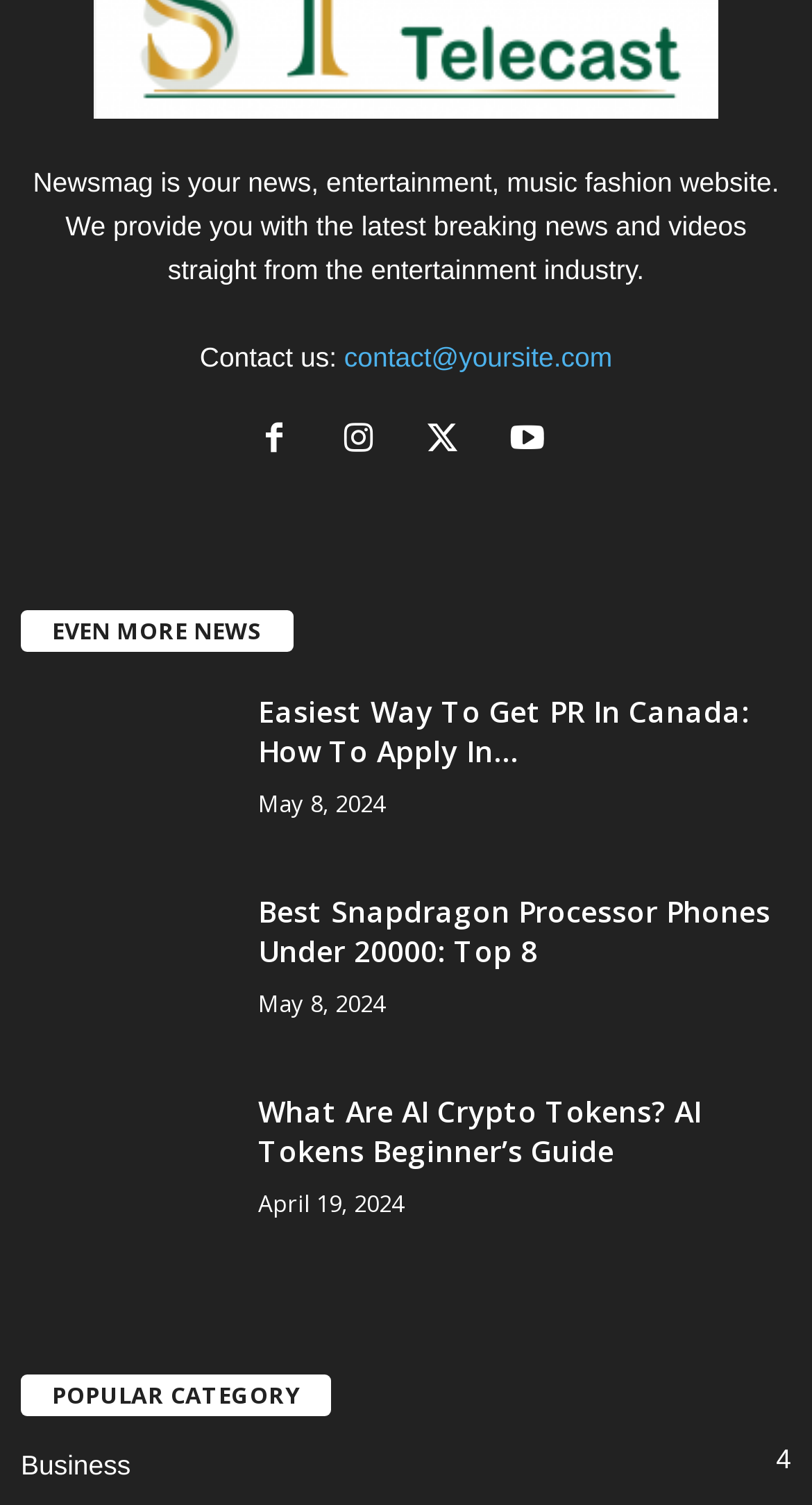Provide the bounding box coordinates for the area that should be clicked to complete the instruction: "Check the Scrapbook section".

None